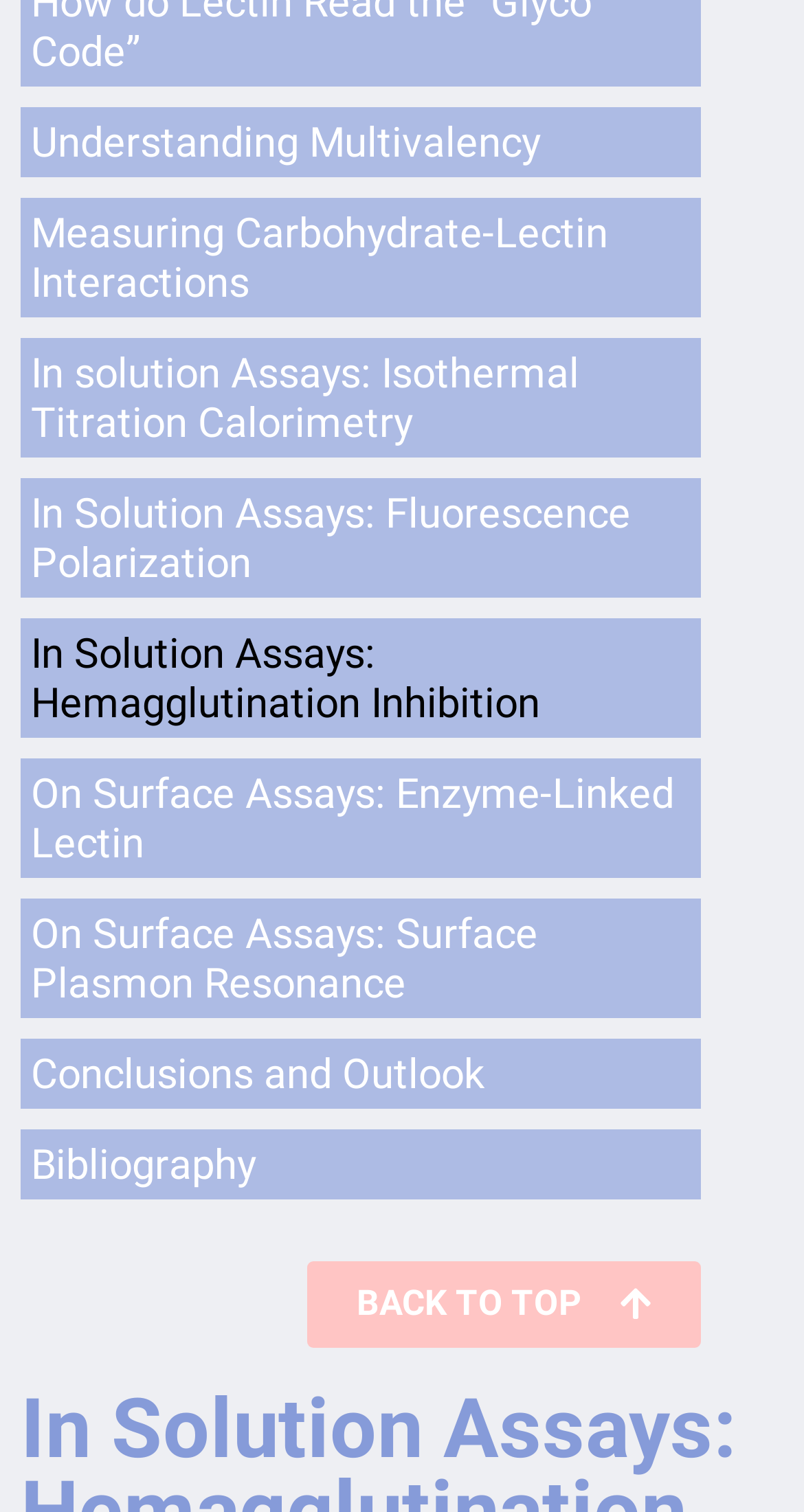Find the bounding box coordinates of the area to click in order to follow the instruction: "Read Measuring Carbohydrate-Lectin Interactions".

[0.026, 0.131, 0.872, 0.21]